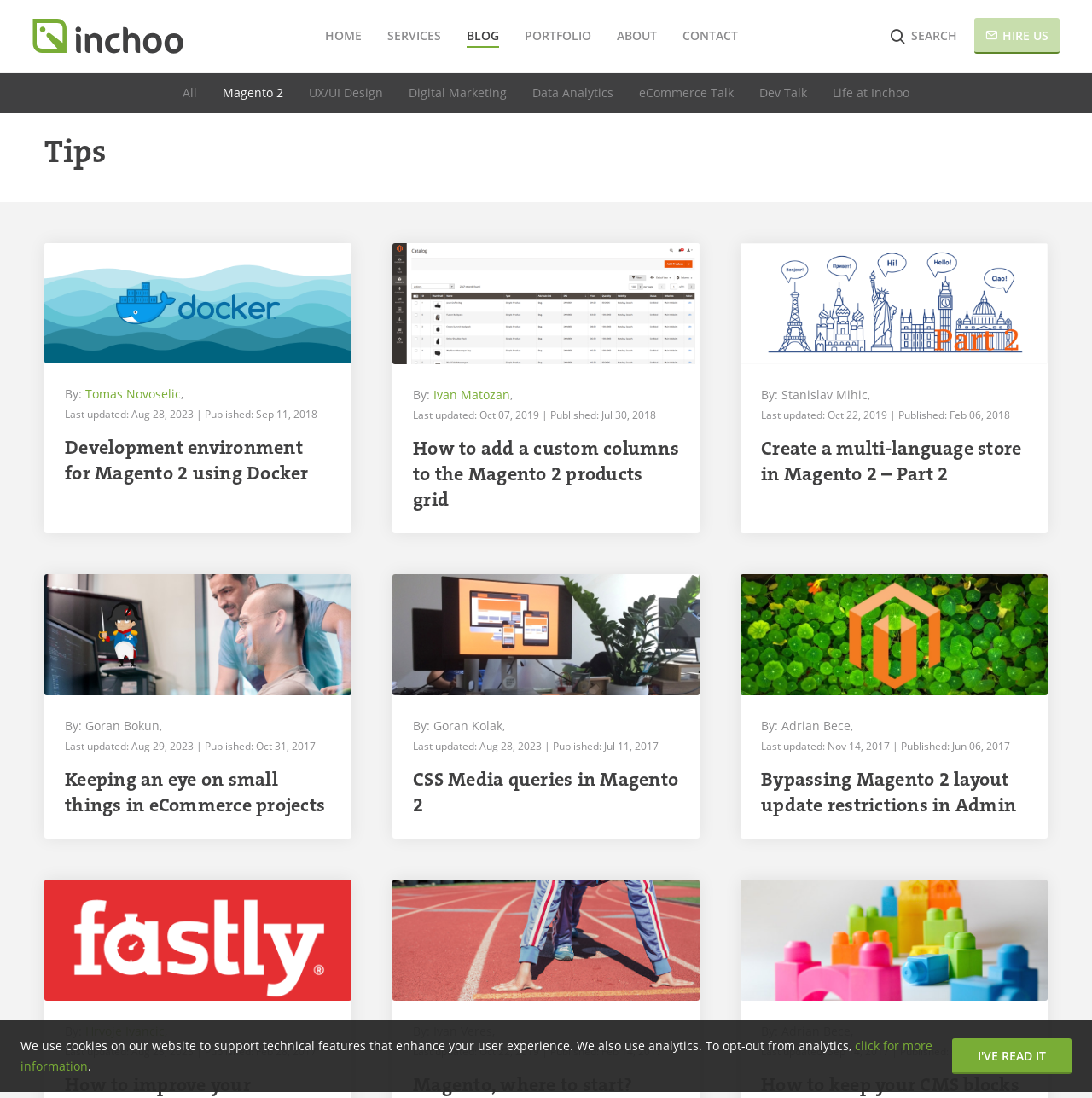Determine the bounding box coordinates of the region I should click to achieve the following instruction: "Click on the 'NNAS' logo". Ensure the bounding box coordinates are four float numbers between 0 and 1, i.e., [left, top, right, bottom].

None